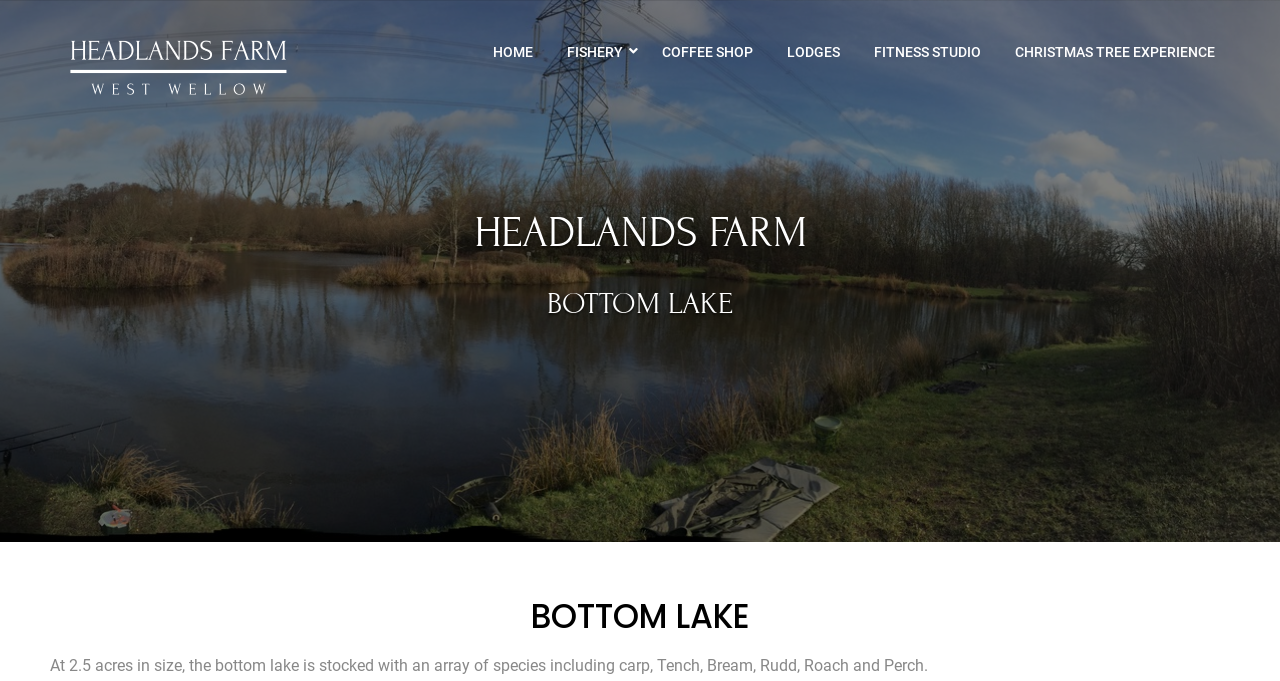Describe every aspect of the webpage comprehensively.

The webpage is about Headlands Farm, specifically the Bottom Lake, which is 2.5 acres in size and stocked with various fish species such as carp, Tench, Bream, Rudd, Roach, and Perch. 

At the top left, there is a link to "Headlands Farm – West Wellow" accompanied by an image with the same name. 

Below this, there is a horizontal navigation menu with seven links: "HOME", "FISHERY", "COFFEE SHOP", "LODGES", "FITNESS STUDIO", and "CHRISTMAS TREE EXPERIENCE". These links are evenly spaced and span across the top of the page.

The main content area is divided into two sections. The top section has two headings, "HEADLANDS FARM" and "BOTTOM LAKE", which are stacked on top of each other. 

Below these headings, there is a large heading that reads "BOTTOM LAKE" again. 

Finally, at the bottom of the page, there is a paragraph of text that provides more information about the Bottom Lake, including its size and the types of fish that can be found there.